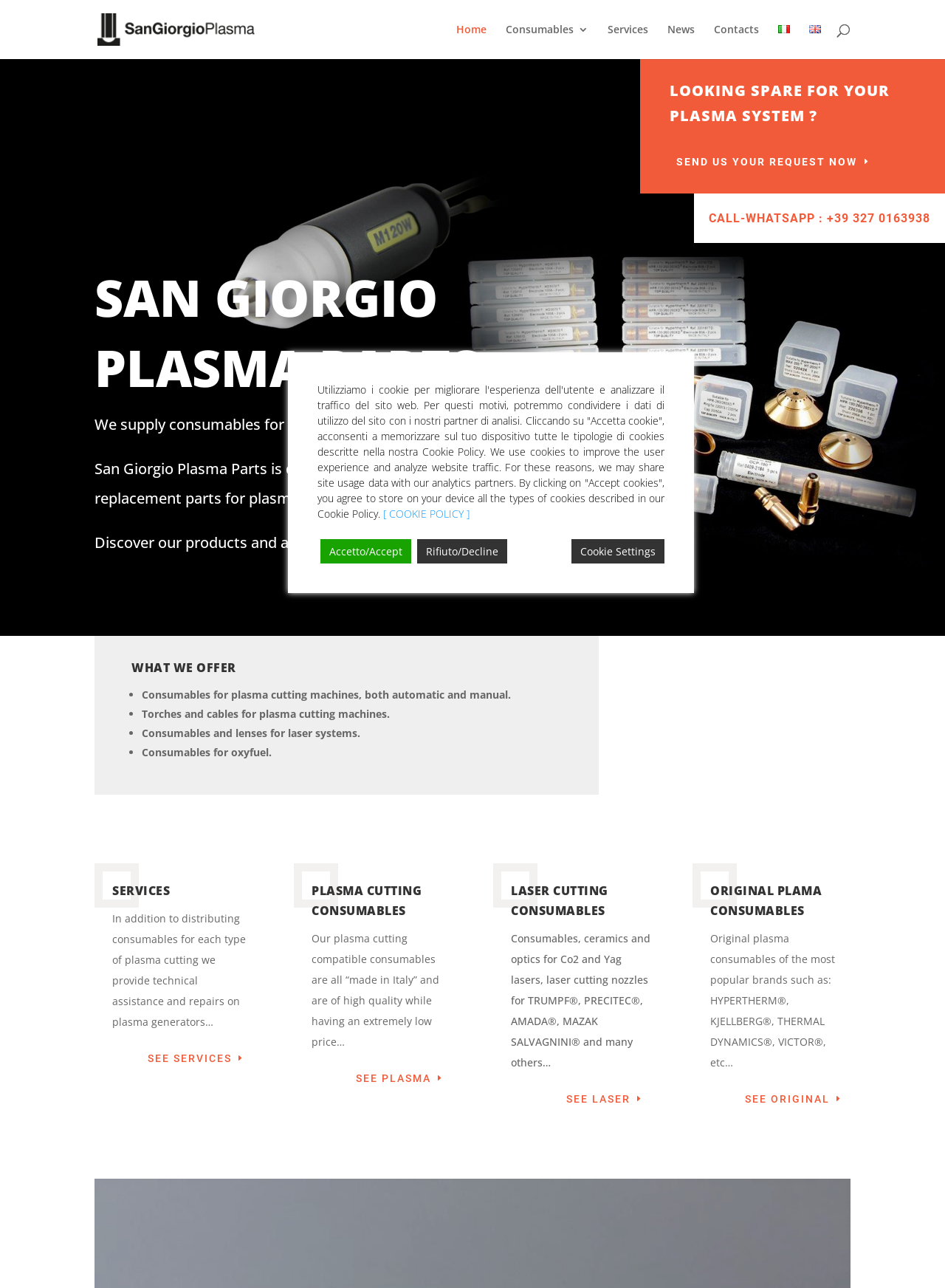What services do they provide in addition to distributing consumables?
Answer the question with as much detail as you can, using the image as a reference.

According to the webpage content, specifically the heading 'SERVICES' and the static text 'In addition to distributing consumables for each type of plasma cutting we provide technical assistance and repairs on plasma generators…', it is clear that they provide technical assistance and repairs in addition to distributing consumables.